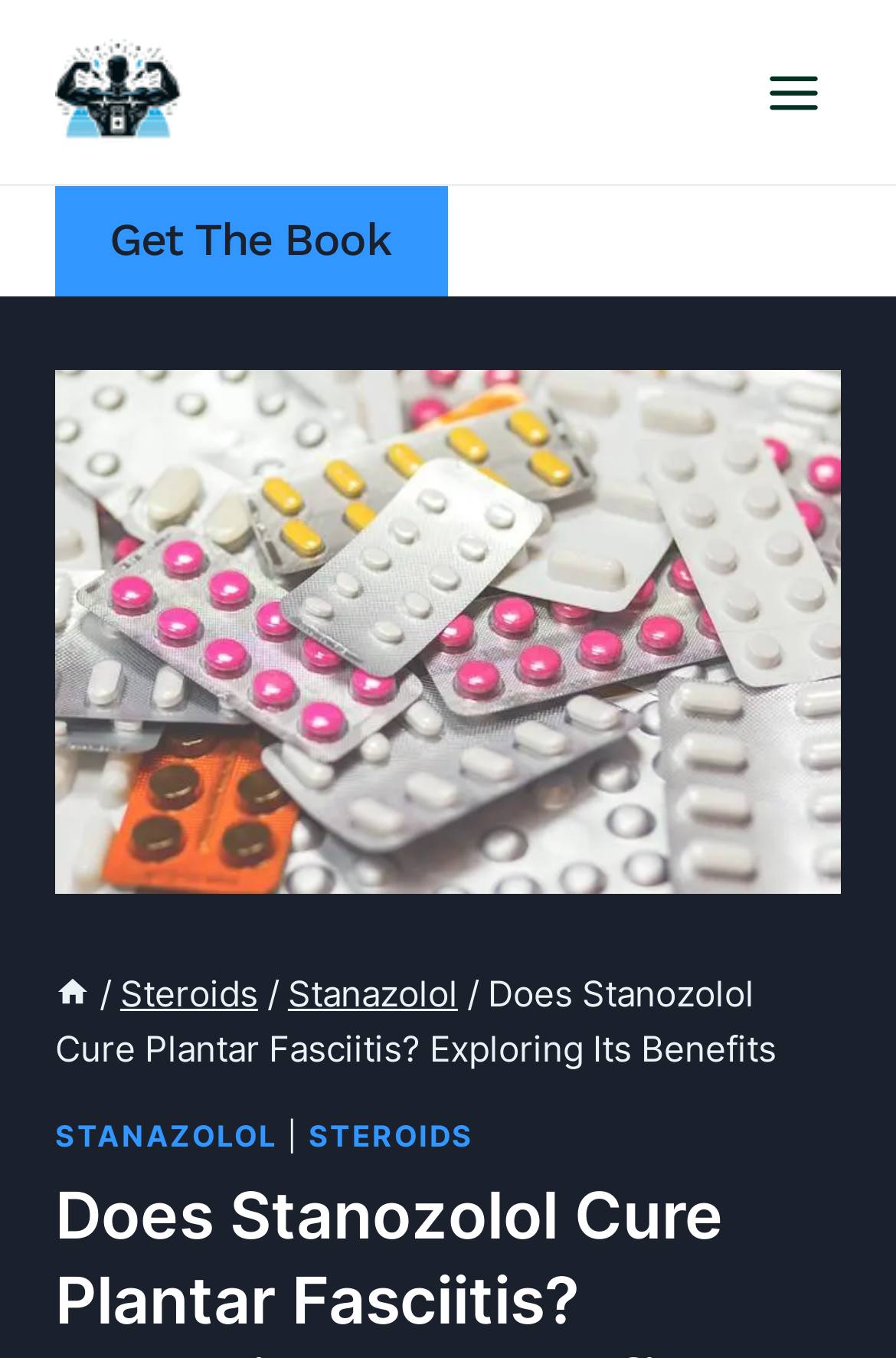Determine the bounding box coordinates of the clickable region to follow the instruction: "Click on the STANAZOLOL link".

[0.062, 0.824, 0.308, 0.849]